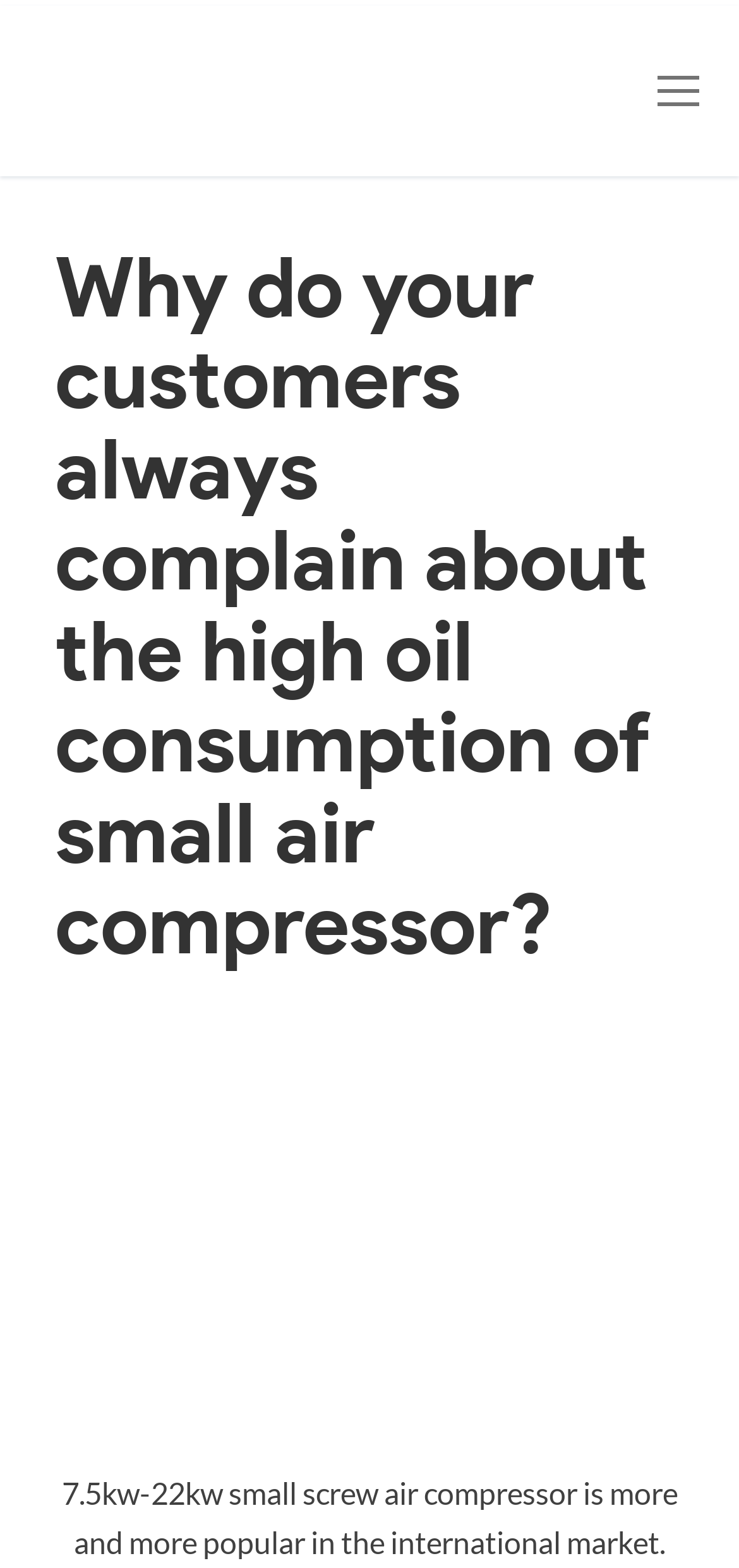Determine the bounding box coordinates for the HTML element described here: "Toggle navigation".

None